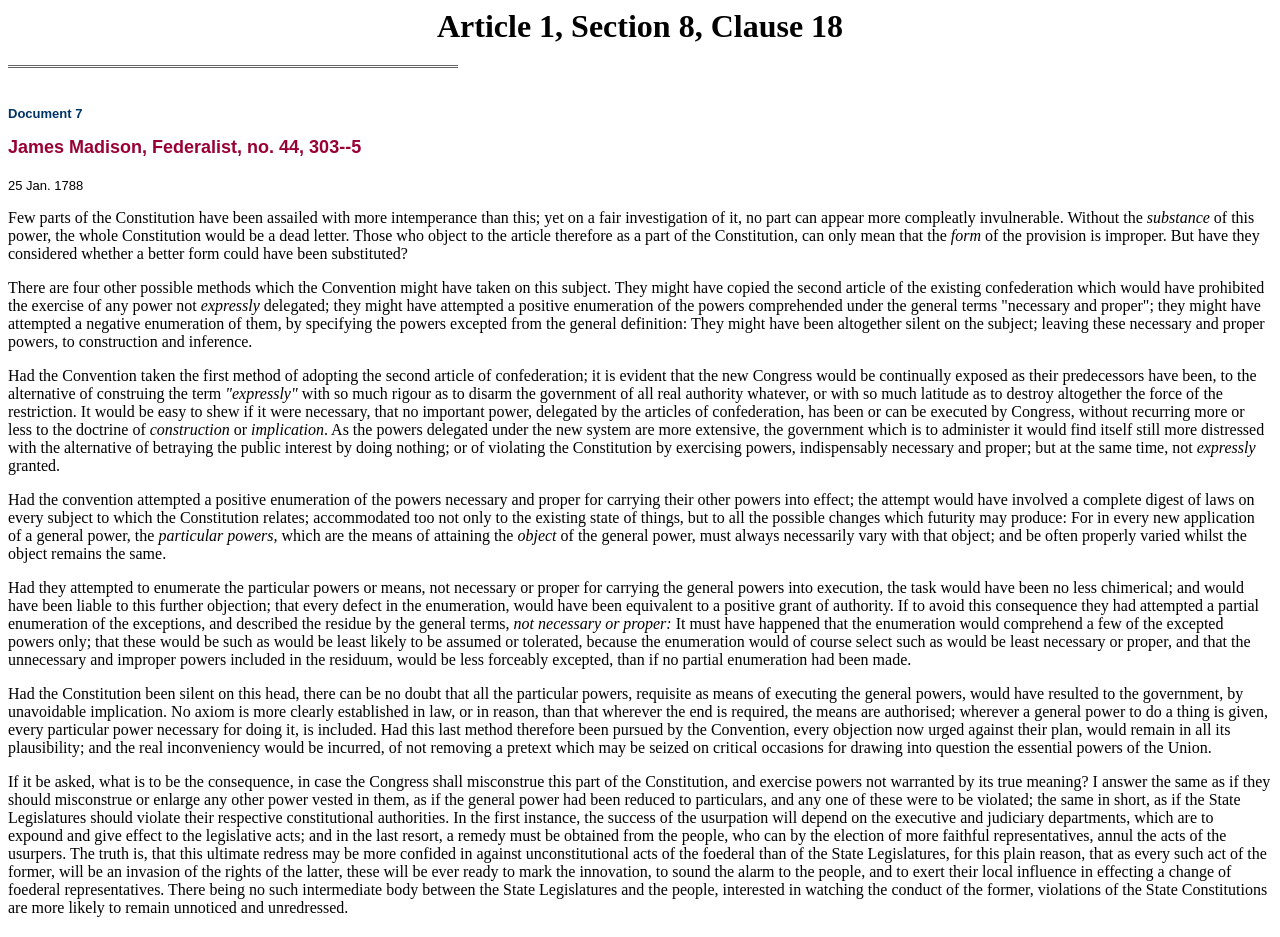Using a single word or phrase, answer the following question: 
How many methods are mentioned for the Convention to take on this subject?

four